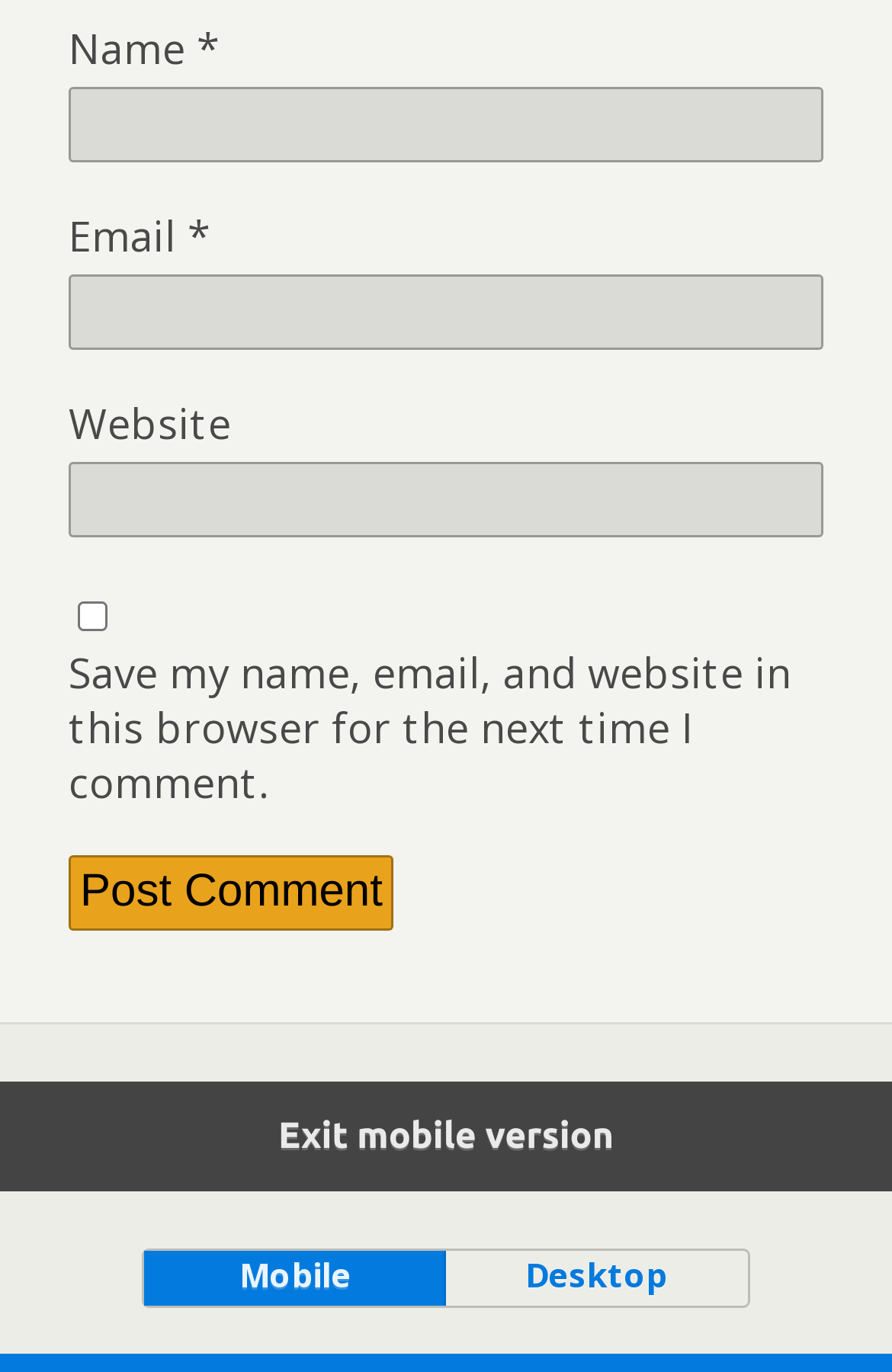Identify the bounding box coordinates of the element that should be clicked to fulfill this task: "Enter your name". The coordinates should be provided as four float numbers between 0 and 1, i.e., [left, top, right, bottom].

[0.077, 0.063, 0.923, 0.118]